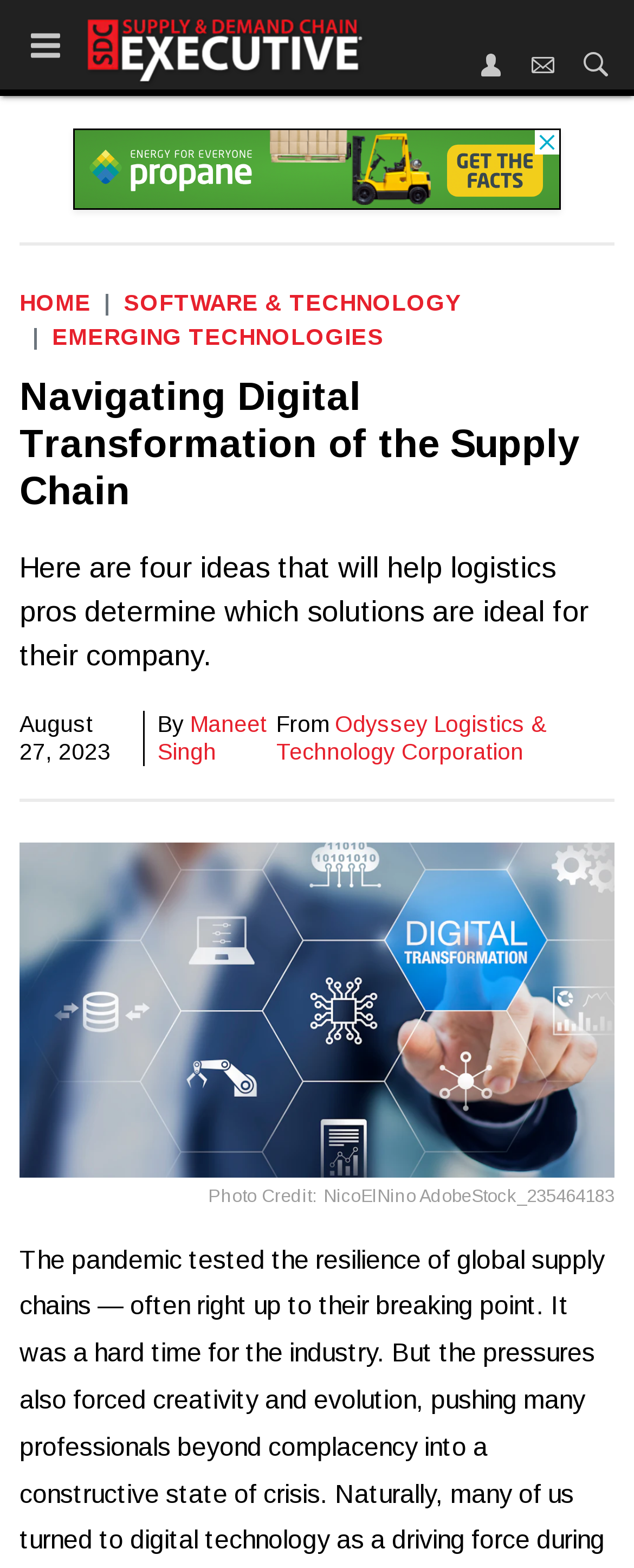Provide the bounding box coordinates of the HTML element described by the text: "Sitemap".

None